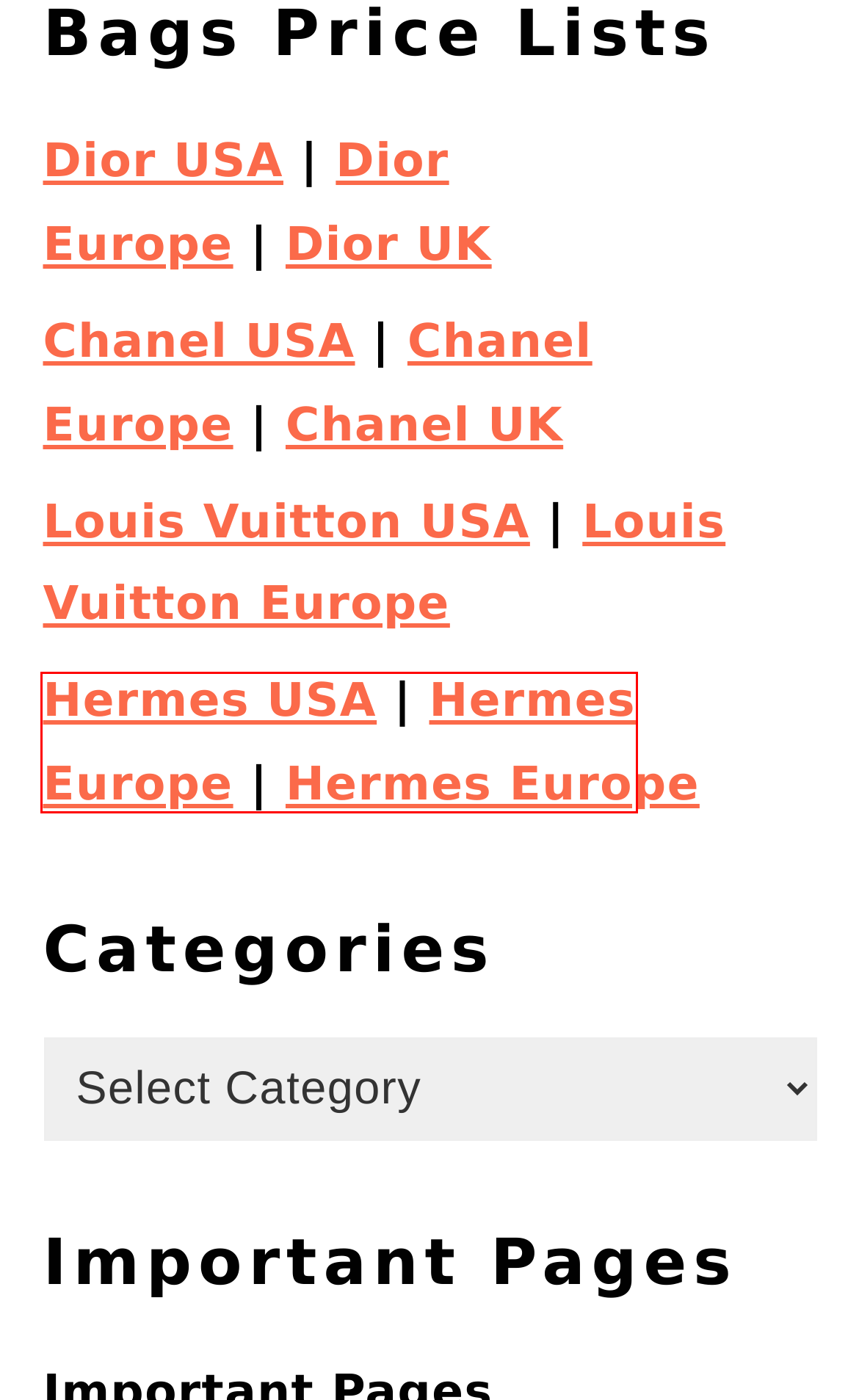Look at the screenshot of a webpage with a red bounding box and select the webpage description that best corresponds to the new page after clicking the element in the red box. Here are the options:
A. Europe Louis Vuitton Price List Reference Guide - Spotted Fashion
B. Louis Vuitton Bag Price List Reference Guide (2022) - Spotted Fashion
C. Europe Dior Bag Price List Reference Guide - Spotted Fashion
D. Europe Hermes Bag Price List Reference Guide - Spotted Fashion
E. Chanel Bag Price List Reference Guide (2023 Update) - Spotted Fashion
F. Chanel Cruise 2022 Bags Collection (New Prices) - Spotted Fashion
G. Hermes Bag and Accessories Price List Reference Guide - Spotted Fashion
H. UK Chanel Bag Price List Reference Guide - Spotted Fashion

D